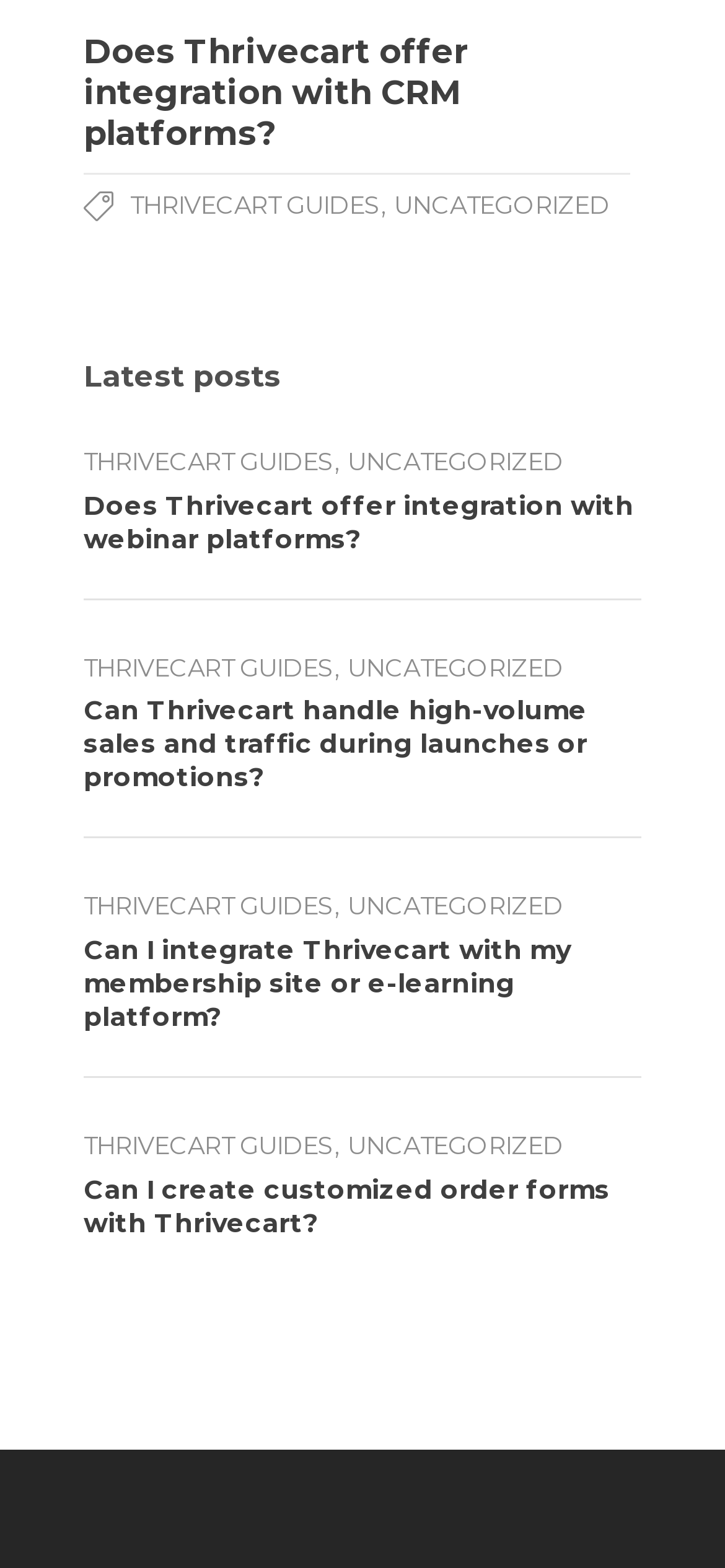What is the category of the post 'Does Thrivecart offer integration with CRM platforms?'?
Answer the question in as much detail as possible.

I found the link 'Does Thrivecart offer integration with CRM platforms?' on the webpage, and next to it, there is a comma and then the category 'UNCATEGORIZED'.